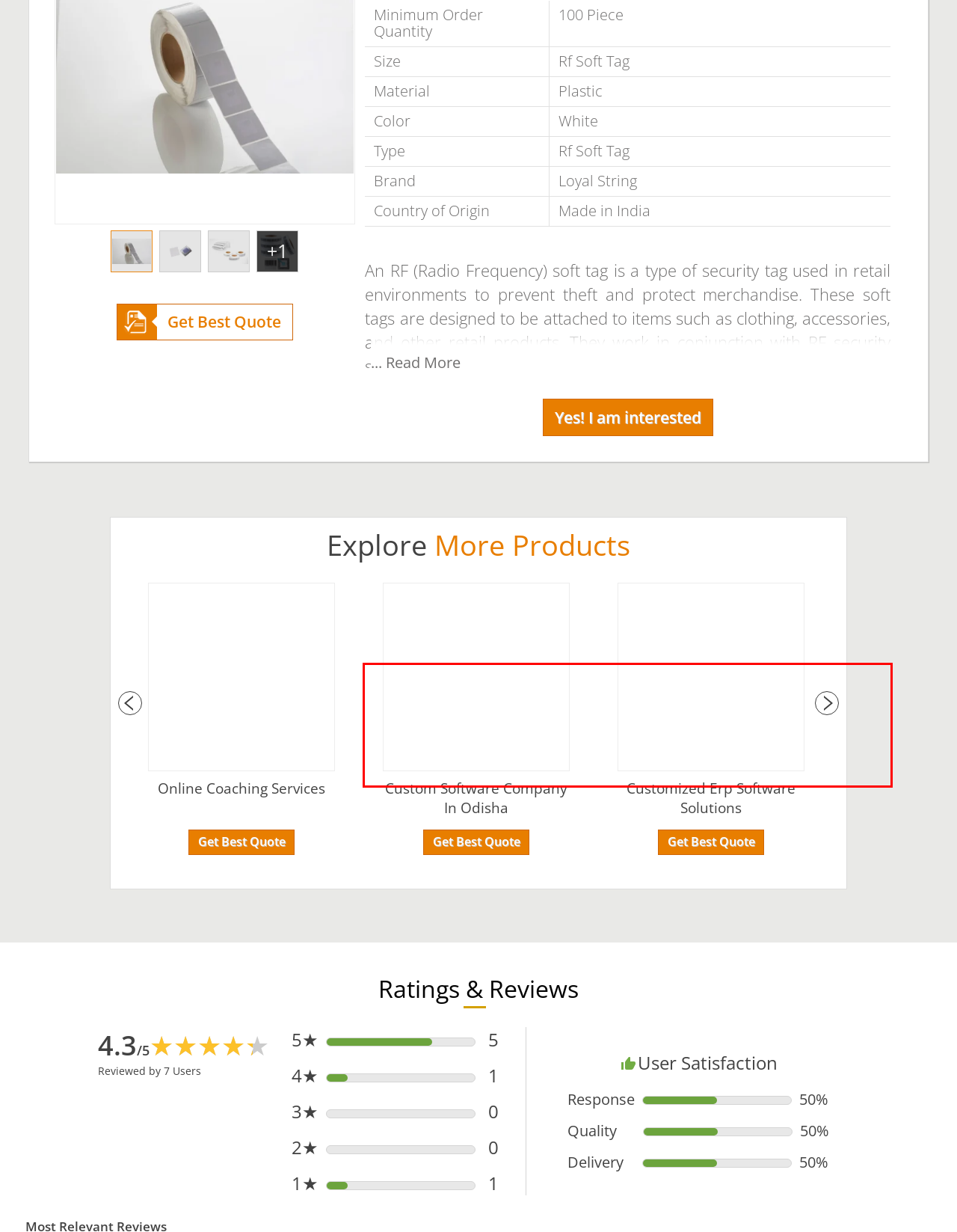Examine the webpage screenshot and use OCR to obtain the text inside the red bounding box.

4. Detection Systems: RF security systems consist of detection antennas installed at entry and exit points. These antennas emit a radio frequency signal that interacts with the resonating circuit in the soft tag. If a tagged item with an active tag passes through the detection zone without being properly deactivated, the system triggers an alarm.